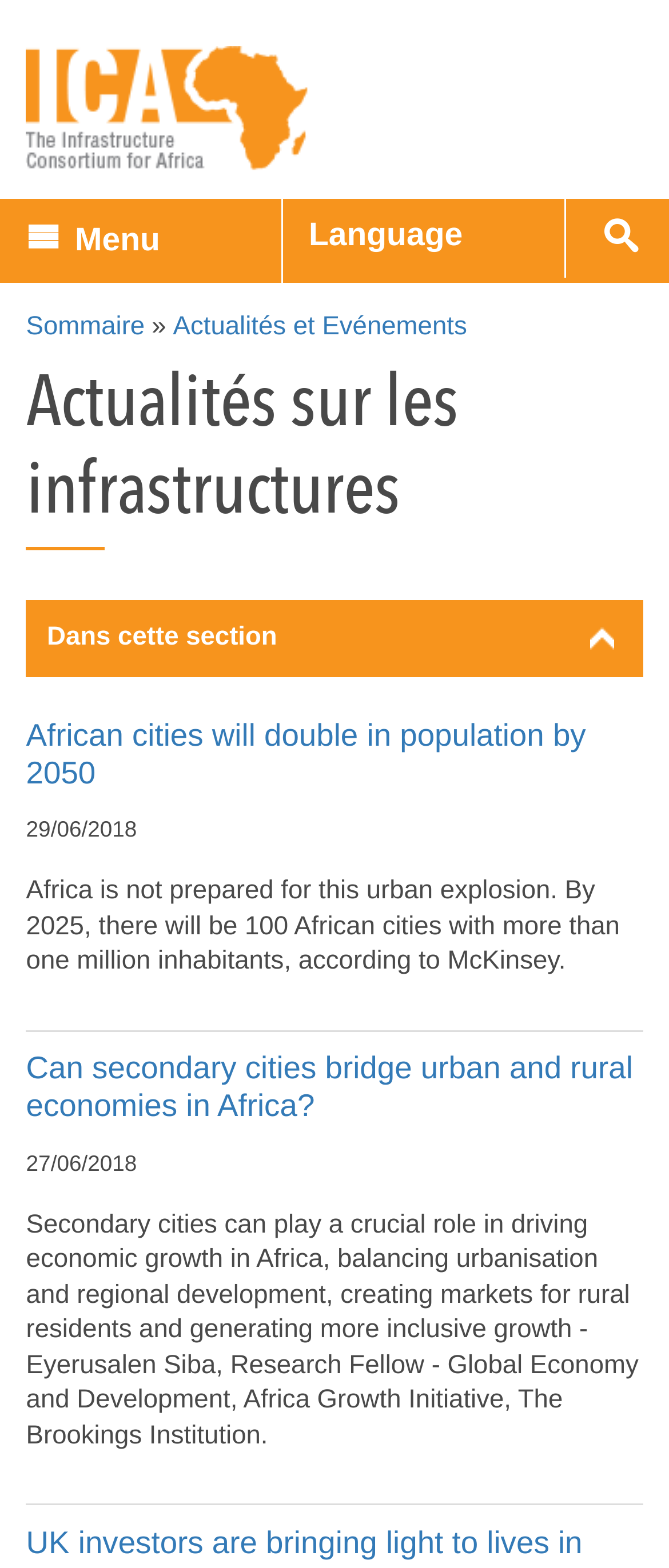What is the name of the research fellow mentioned in the article?
Look at the screenshot and respond with one word or a short phrase.

Eyerusalen Siba